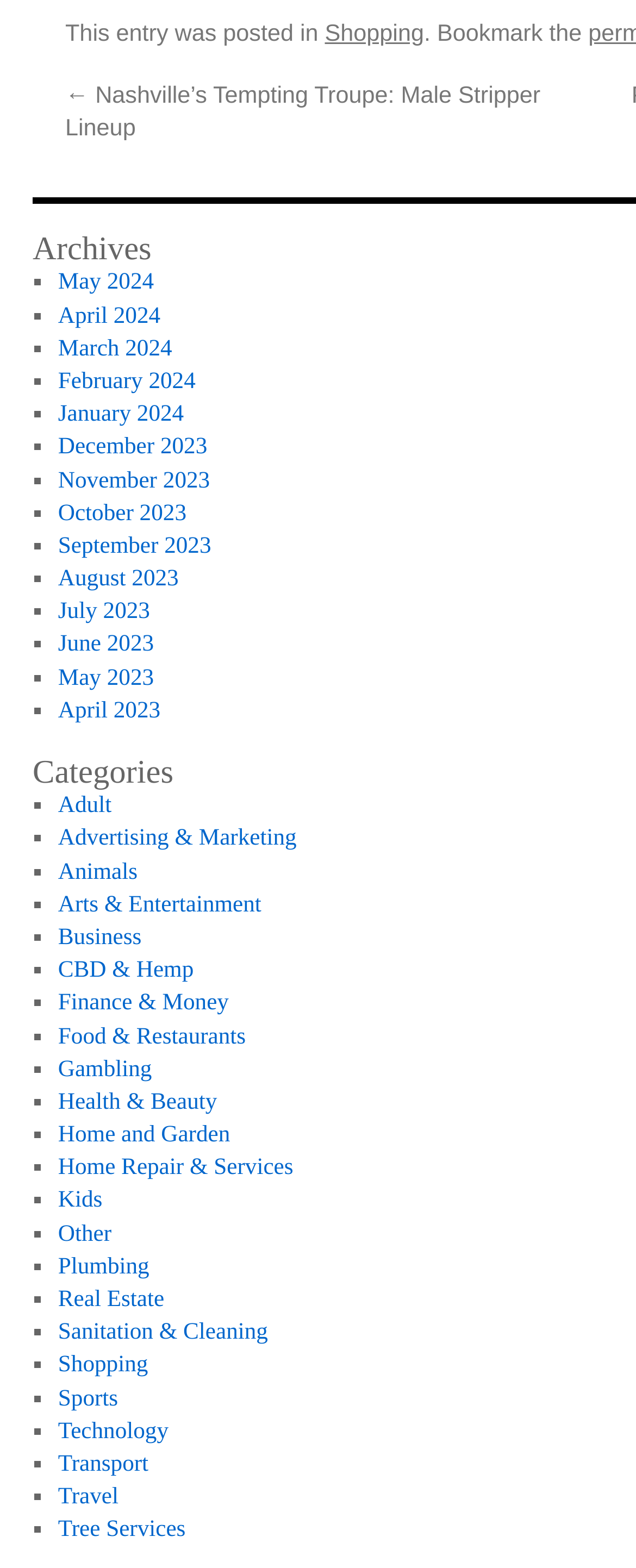Please identify the bounding box coordinates of the element's region that should be clicked to execute the following instruction: "View archives". The bounding box coordinates must be four float numbers between 0 and 1, i.e., [left, top, right, bottom].

[0.051, 0.149, 0.615, 0.17]